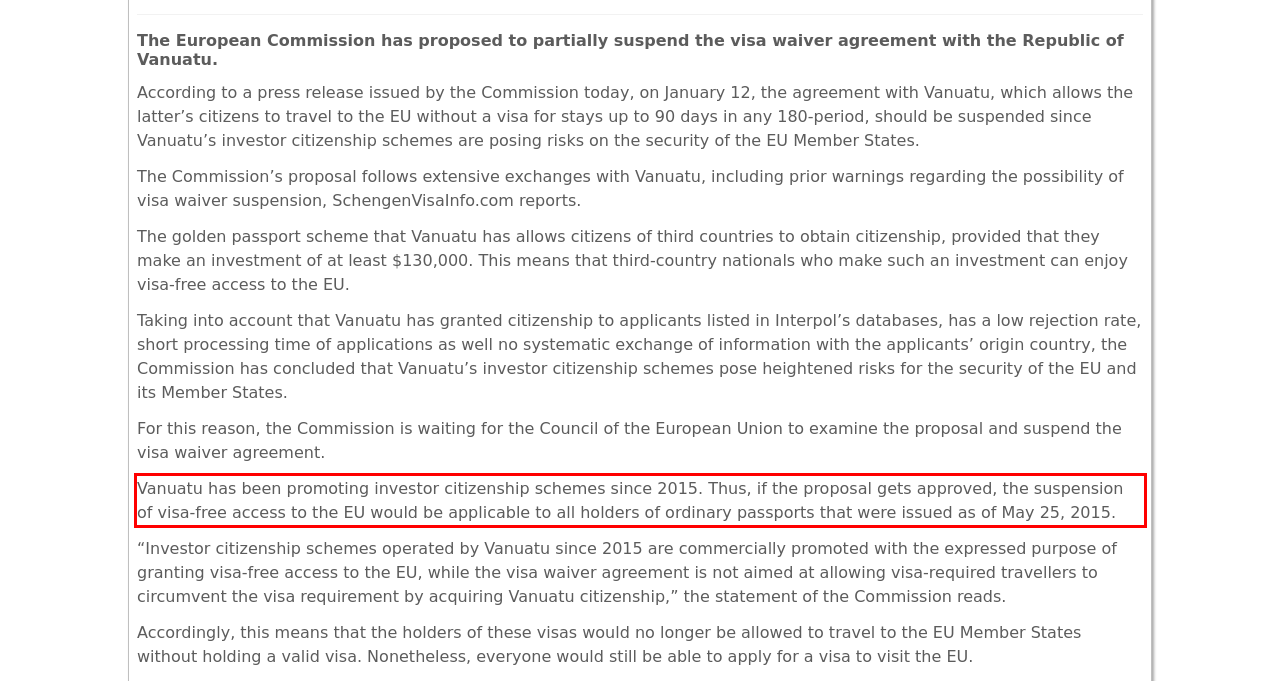Identify the text within the red bounding box on the webpage screenshot and generate the extracted text content.

Vanuatu has been promoting investor citizenship schemes since 2015. Thus, if the proposal gets approved, the suspension of visa-free access to the EU would be applicable to all holders of ordinary passports that were issued as of May 25, 2015.